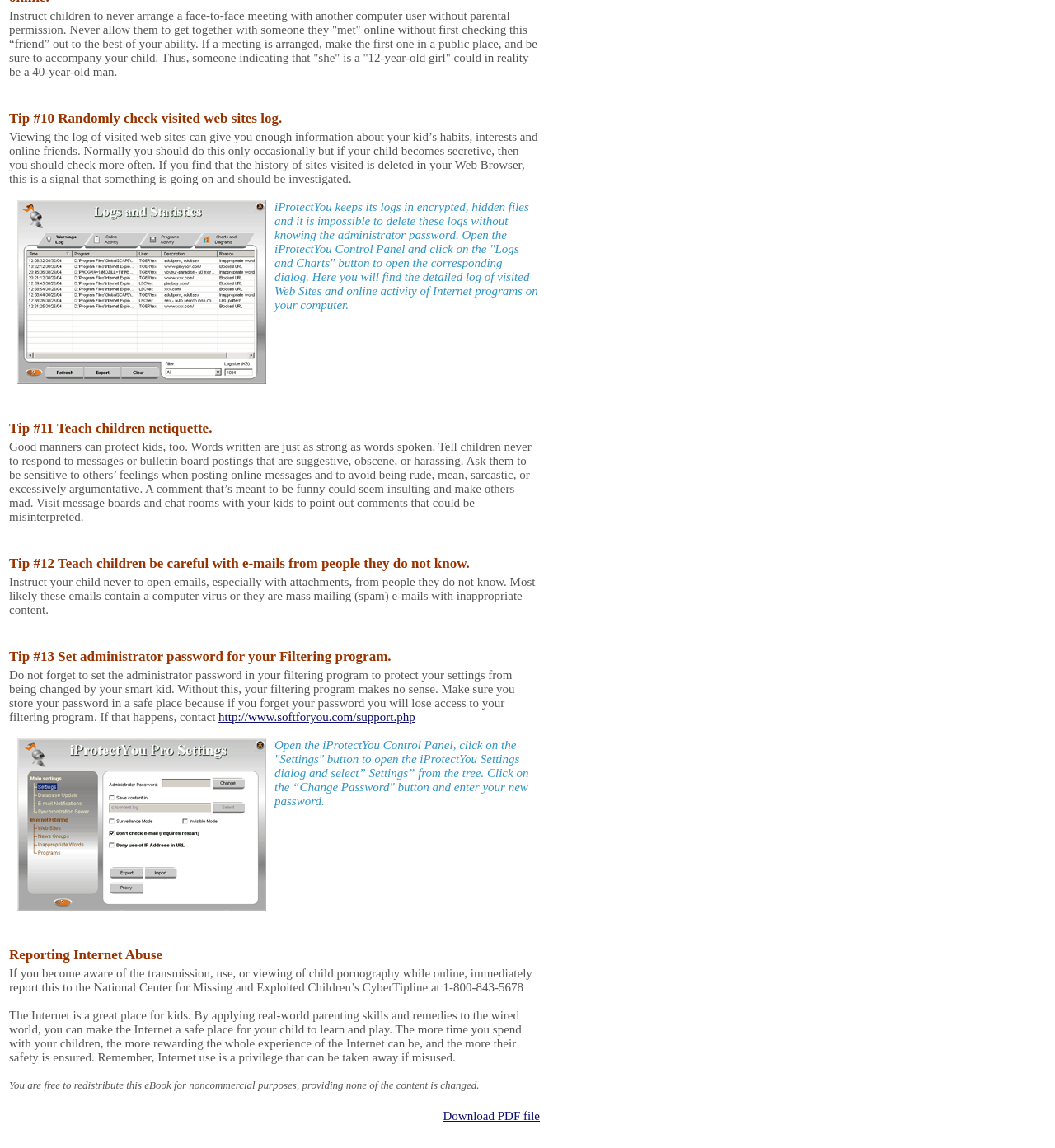What is the main topic of this webpage?
Please provide a comprehensive and detailed answer to the question.

Based on the content of the webpage, it appears to be providing tips and guidelines for parents to ensure their children's safety while using the internet. The webpage discusses various aspects of online safety, including how to protect children from online predators, how to monitor their online activities, and how to teach them good online etiquette.